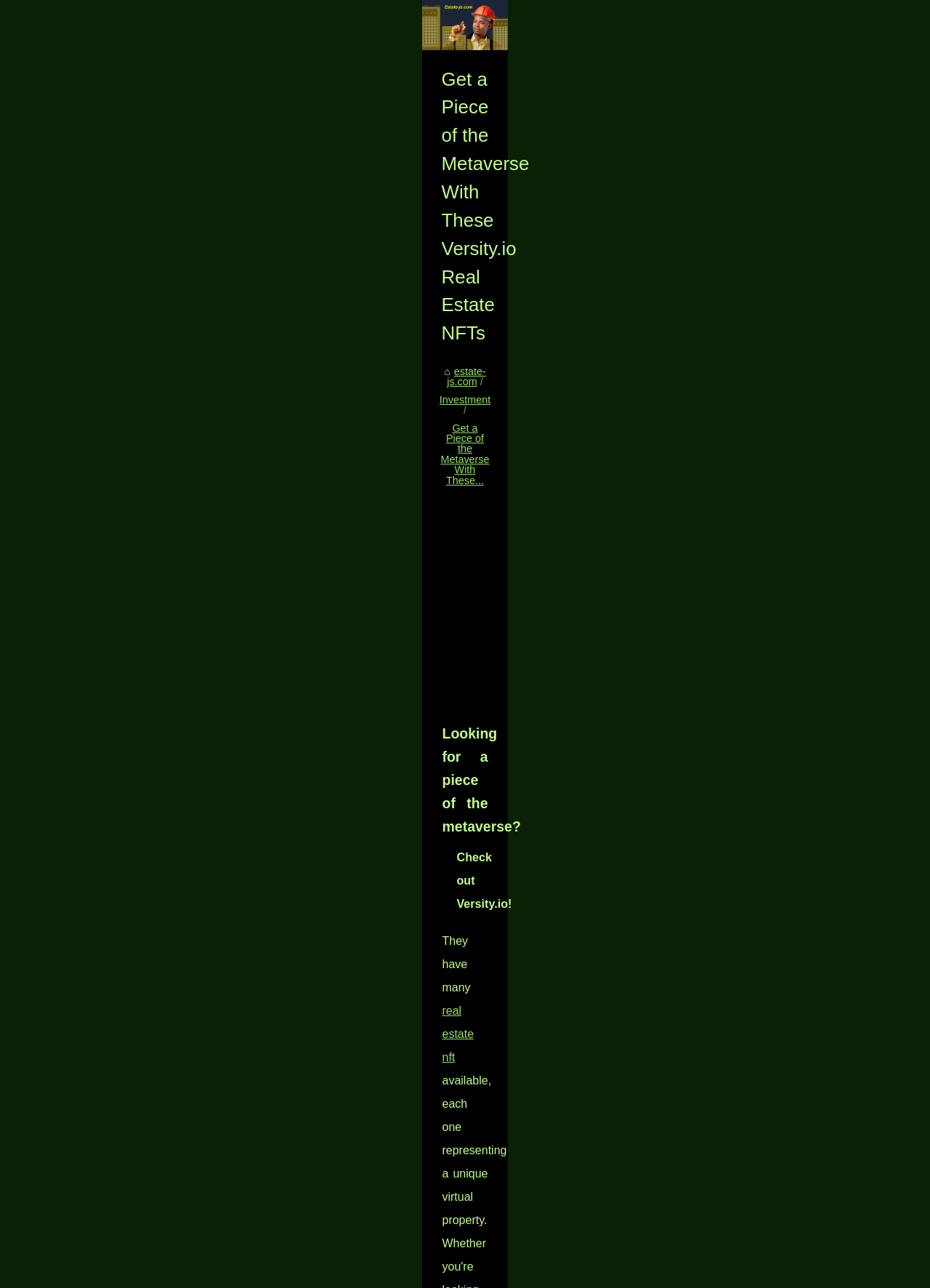Find the bounding box coordinates of the clickable area that will achieve the following instruction: "Read about 'real estate nft'".

[0.139, 0.756, 0.218, 0.766]